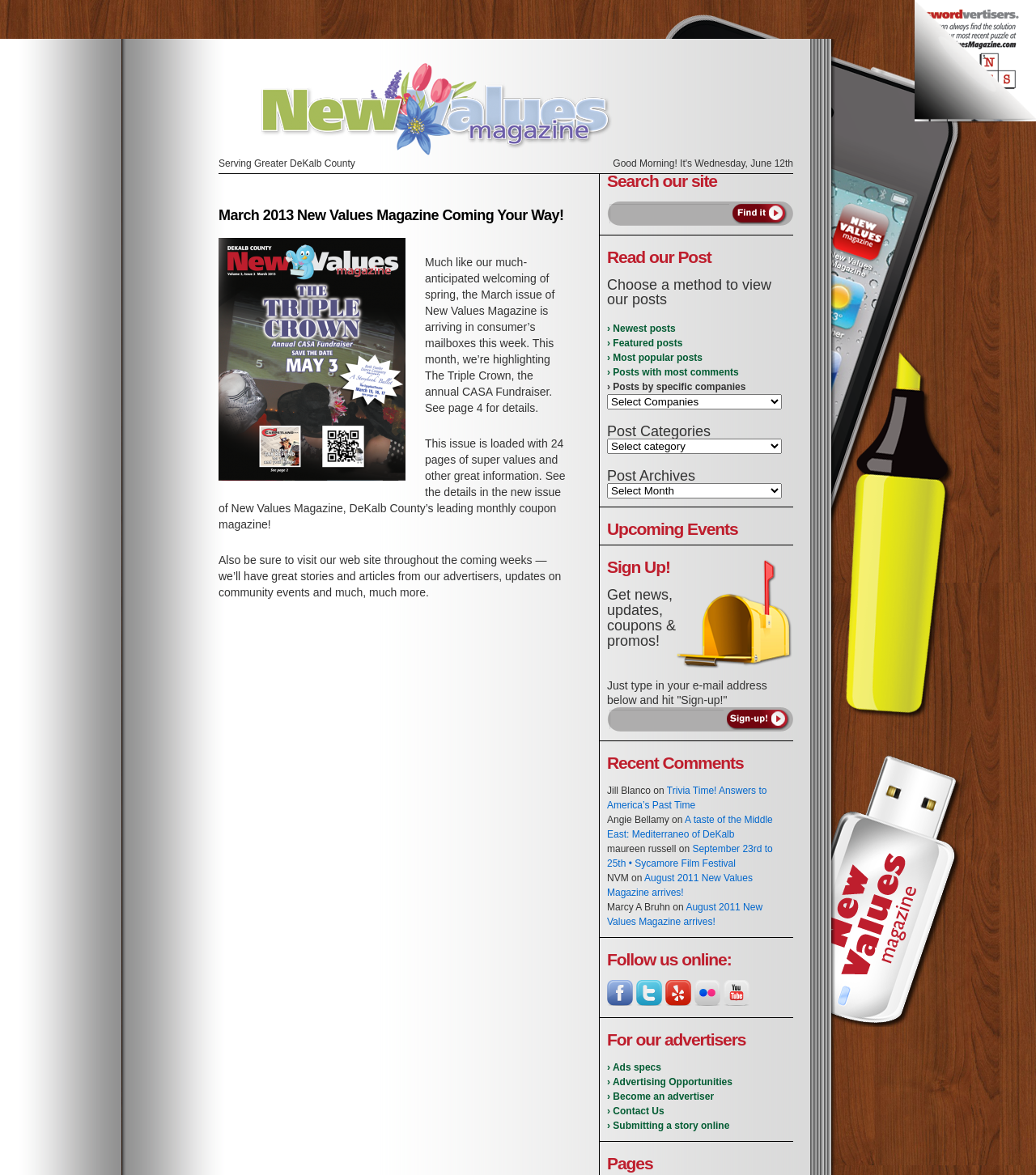Locate the bounding box coordinates of the segment that needs to be clicked to meet this instruction: "Read the March 2013 New Values Magazine".

[0.211, 0.176, 0.547, 0.192]